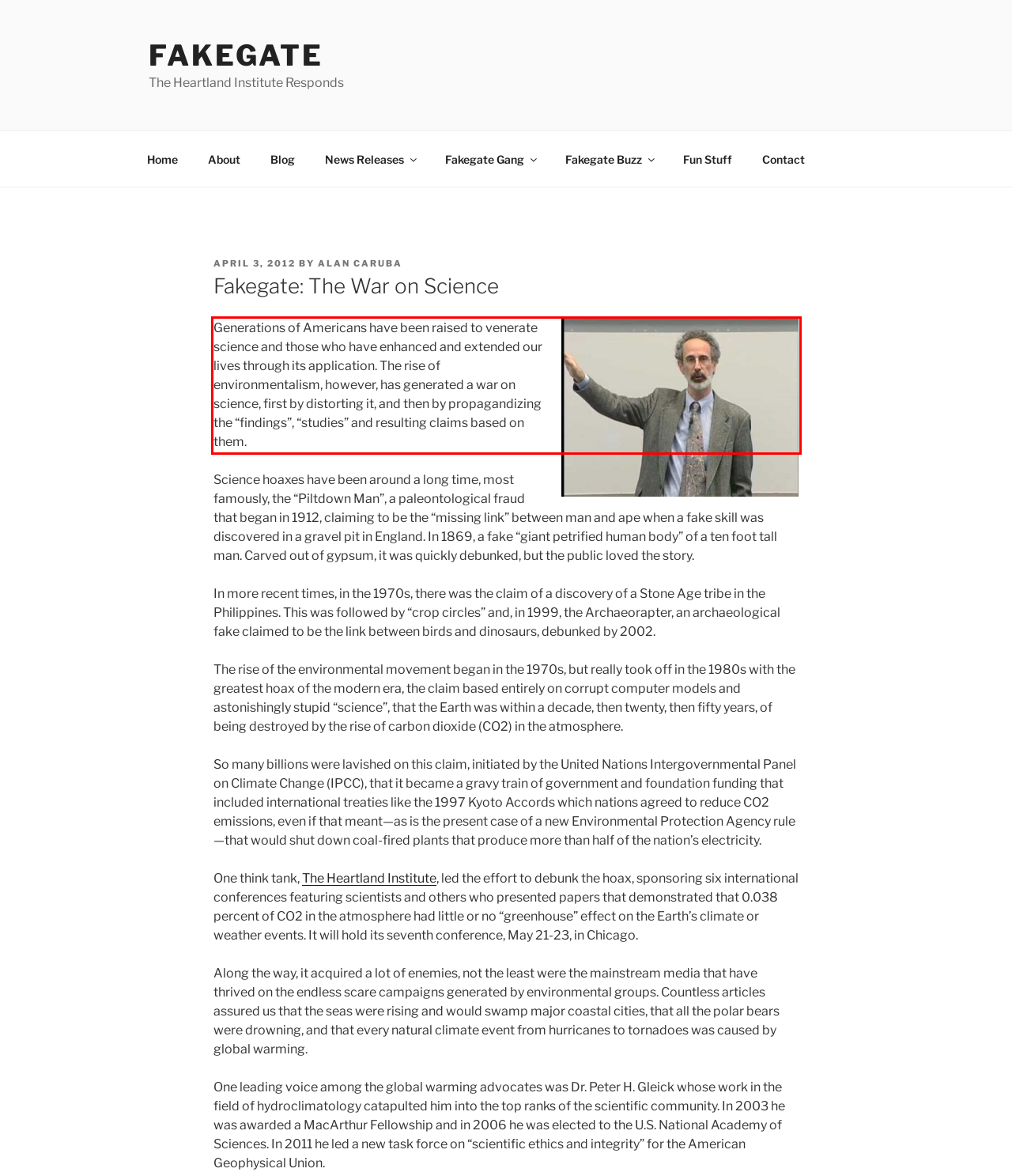Look at the webpage screenshot and recognize the text inside the red bounding box.

Generations of Americans have been raised to venerate science and those who have enhanced and extended our lives through its application. The rise of environmentalism, however, has generated a war on science, first by distorting it, and then by propagandizing the “findings”, “studies” and resulting claims based on them.